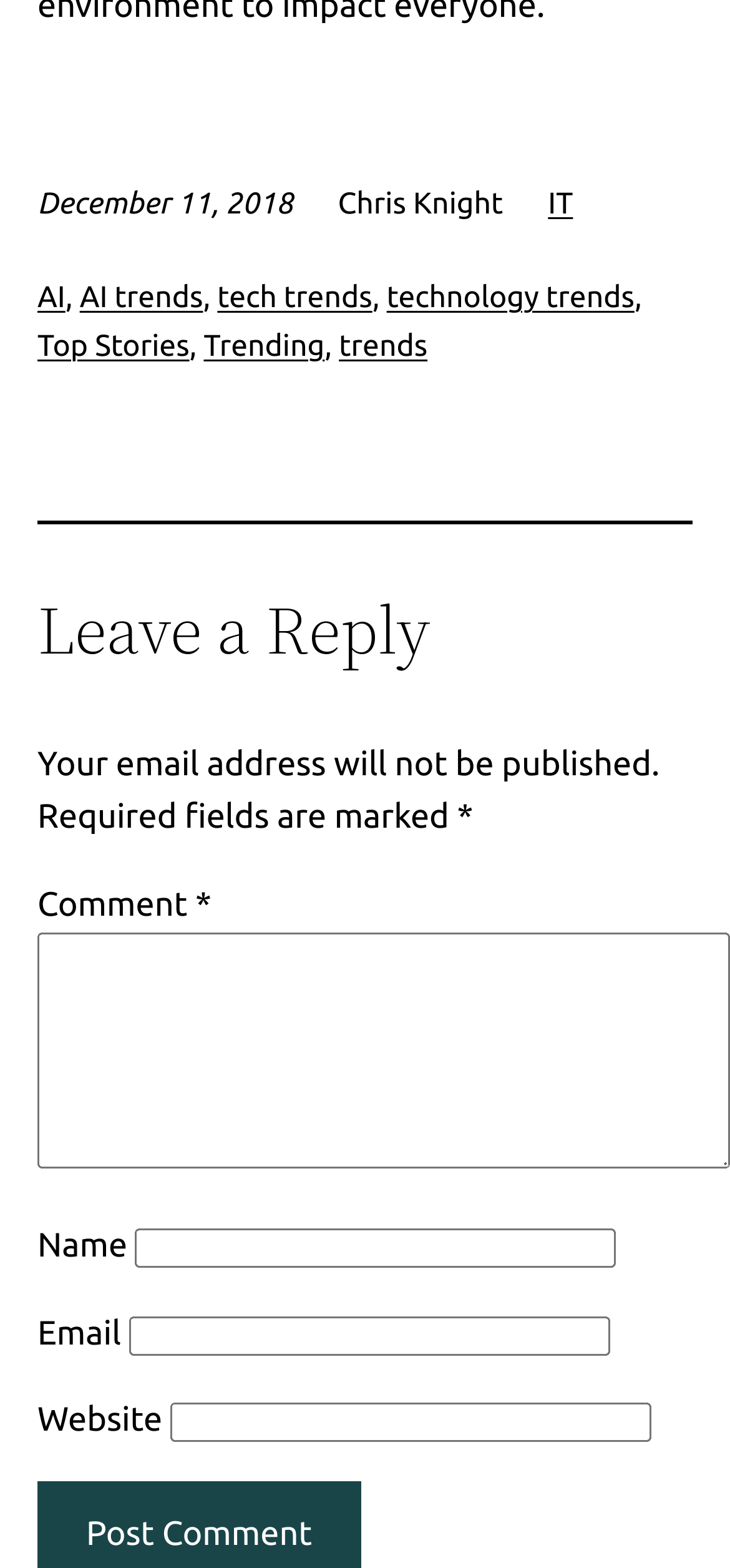Identify the bounding box for the UI element described as: "Trending". The coordinates should be four float numbers between 0 and 1, i.e., [left, top, right, bottom].

[0.279, 0.21, 0.445, 0.231]